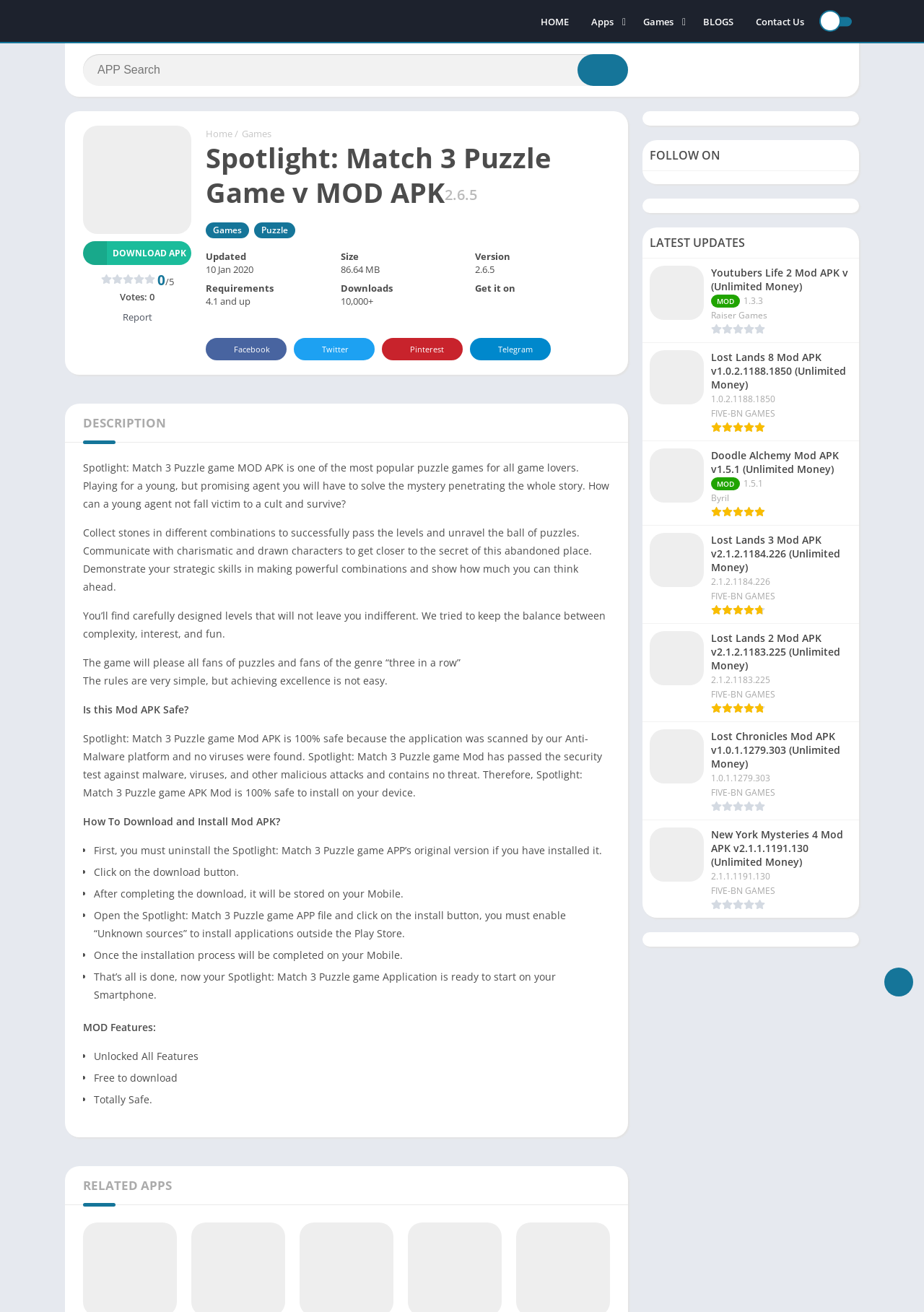Identify the bounding box coordinates for the UI element described as follows: Travel & Local. Use the format (top-left x, top-left y, bottom-right x, bottom-right y) and ensure all values are floating point numbers between 0 and 1.

[0.628, 0.323, 0.769, 0.34]